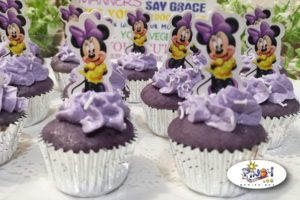Create a detailed narrative that captures the essence of the image.

Indulge in the delightful presentation of No Bake Ube Cupcakes, a vibrant Filipino dessert that showcases rich purple hues and creamy frosting. Each cupcake is topped with a whimsical Minnie Mouse decoration, adding a playful touch, making them perfect for festive occasions or children's parties. These charming treats are not only visually appealing but also capture the essence of traditional Filipino flavors, thanks to the ube (purple yam) base. The backdrop features colorful text emphasizing fun phrases like "MANNERS SAY GRACE" and "YOU'RE VEGETABLE," enhancing the festive atmosphere. Perfect for those who appreciate both taste and creativity in their dessert choices!